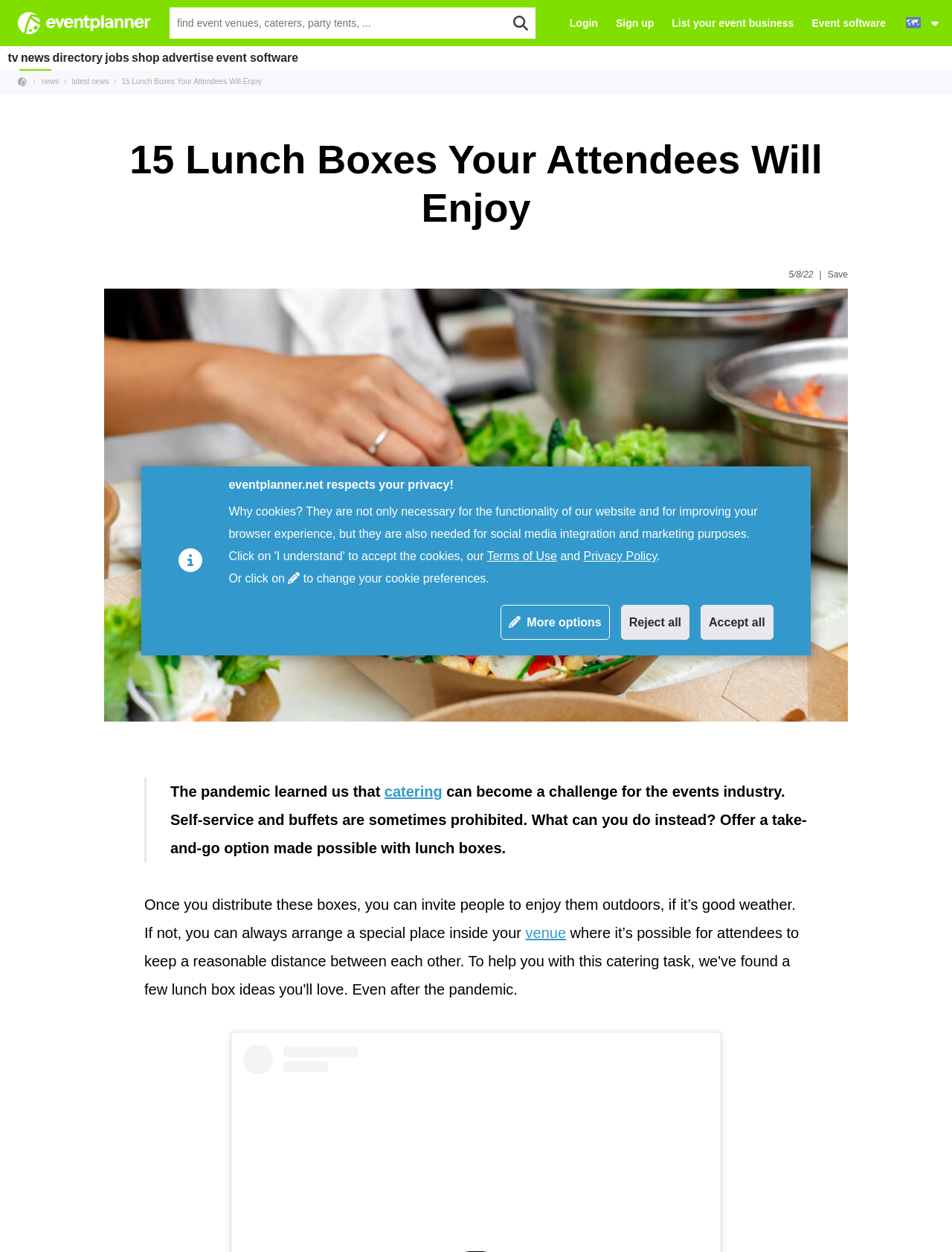Using details from the image, please answer the following question comprehensively:
What is the purpose of lunch boxes?

The article suggests that lunch boxes can be a take-and-go option, allowing attendees to enjoy their food outdoors or in a special place inside the venue.